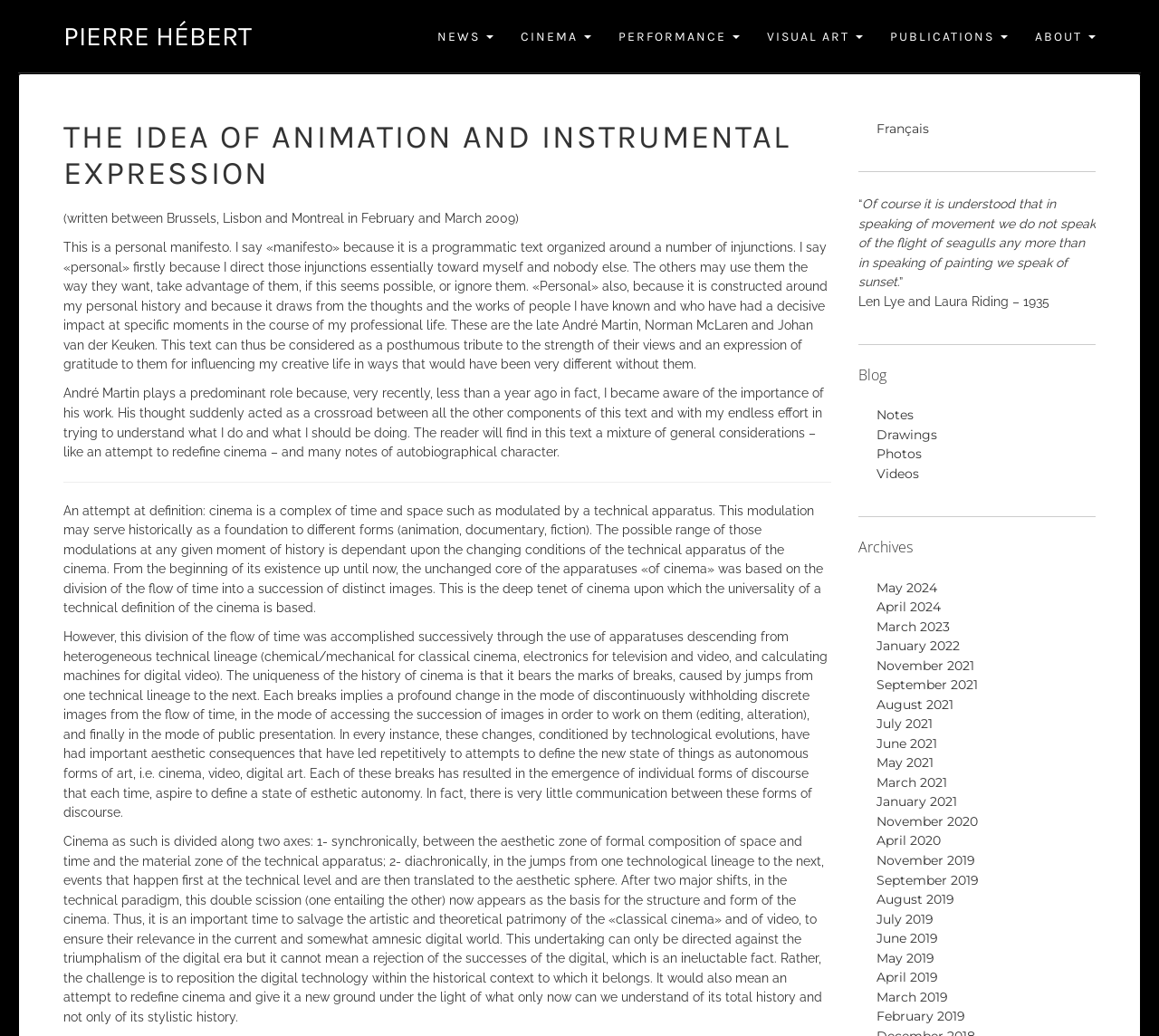Please provide the bounding box coordinates for the element that needs to be clicked to perform the following instruction: "Read the personal manifesto". The coordinates should be given as four float numbers between 0 and 1, i.e., [left, top, right, bottom].

[0.055, 0.232, 0.714, 0.359]